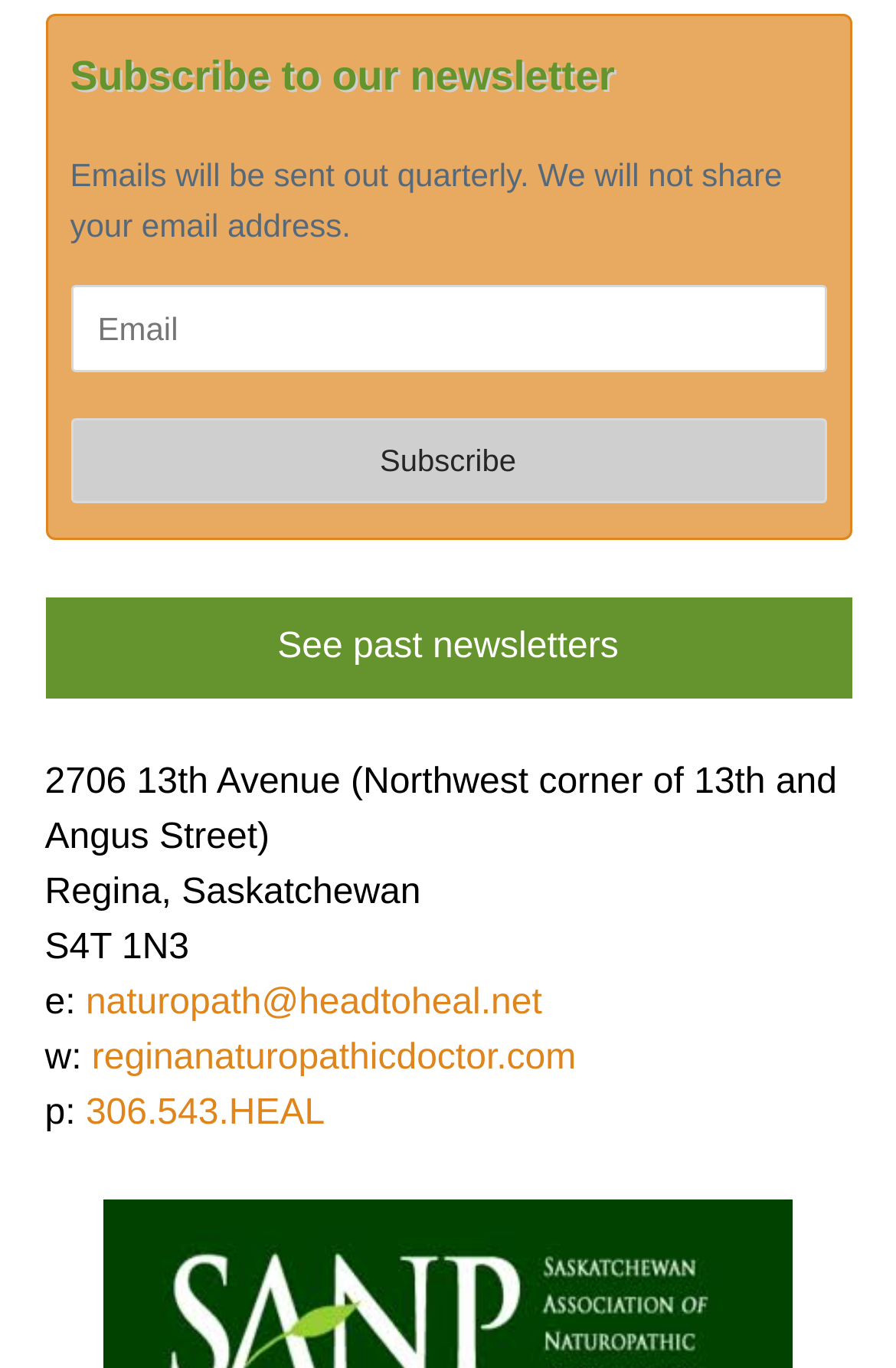Based on the element description "306.543.HEAL", predict the bounding box coordinates of the UI element.

[0.096, 0.799, 0.362, 0.827]